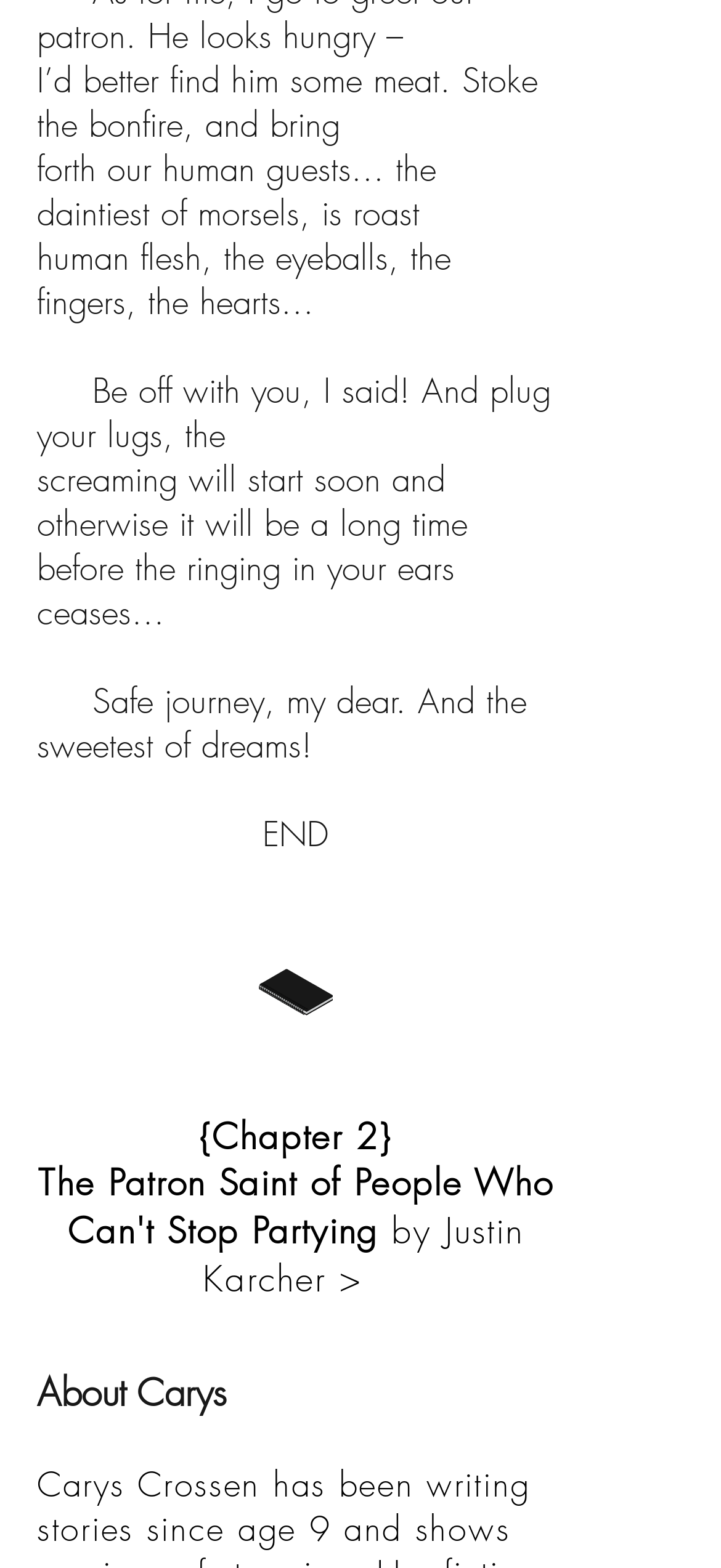Based on the element description {Chapter 2}, identify the bounding box coordinates for the UI element. The coordinates should be in the format (top-left x, top-left y, bottom-right x, bottom-right y) and within the 0 to 1 range.

[0.276, 0.709, 0.544, 0.74]